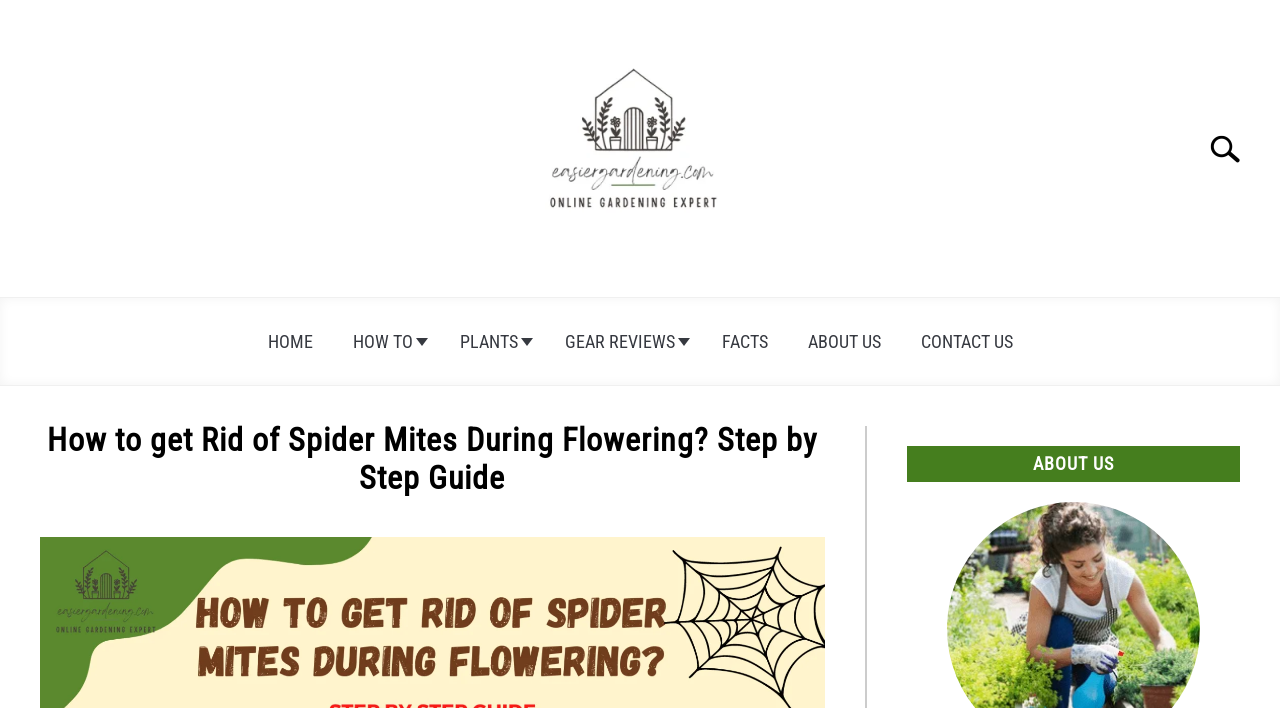How many navigation links are there in the top menu?
From the screenshot, supply a one-word or short-phrase answer.

6